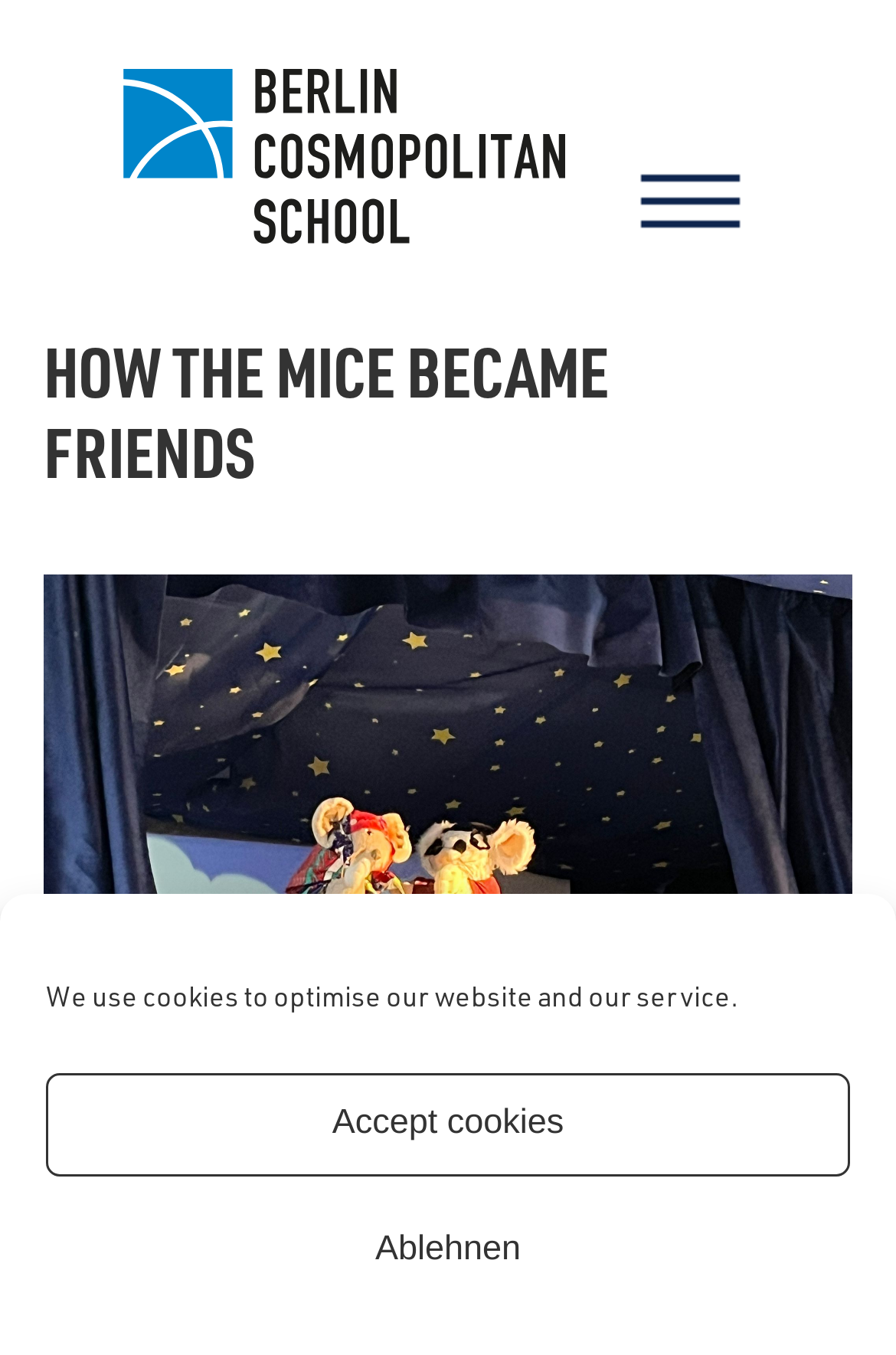Using the webpage screenshot, locate the HTML element that fits the following description and provide its bounding box: "Ablehnen".

[0.051, 0.885, 0.949, 0.961]